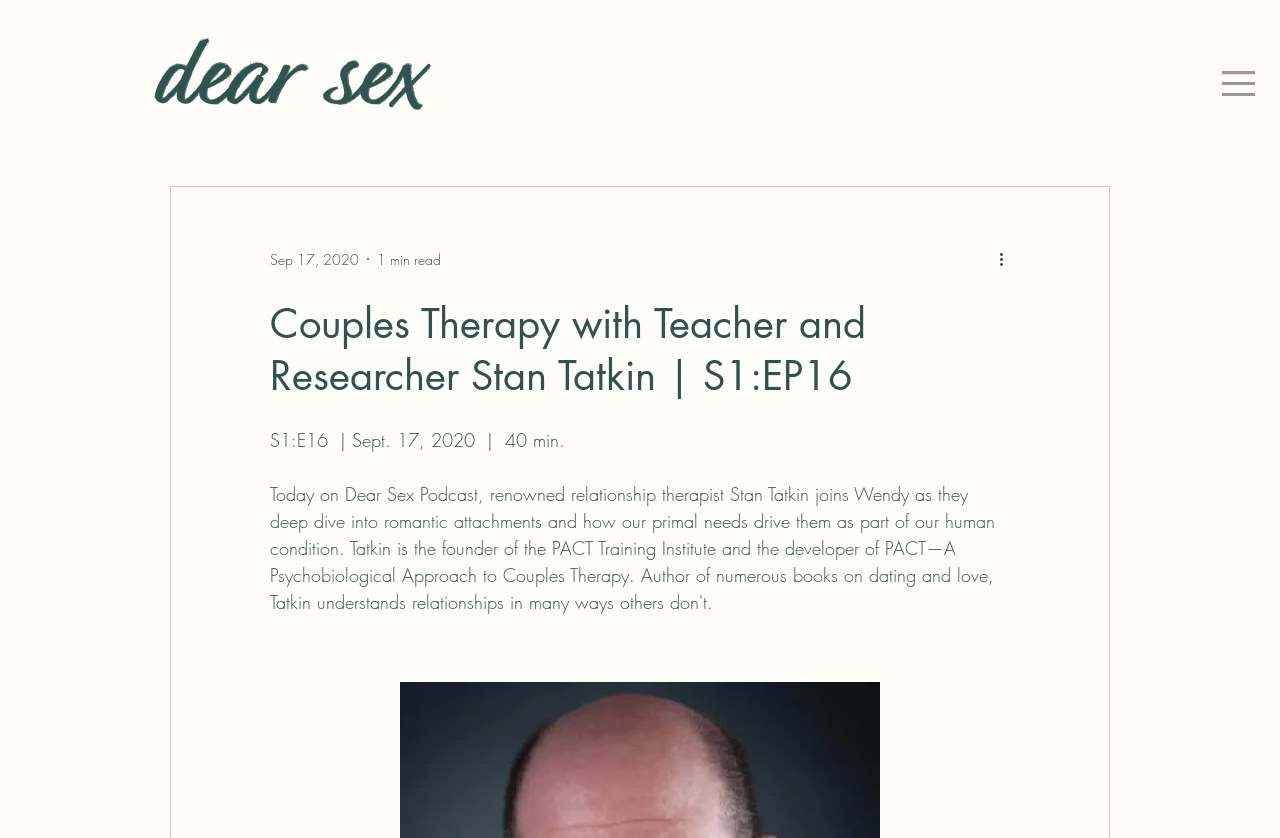Respond concisely with one word or phrase to the following query:
What is the color of the image above the date?

green